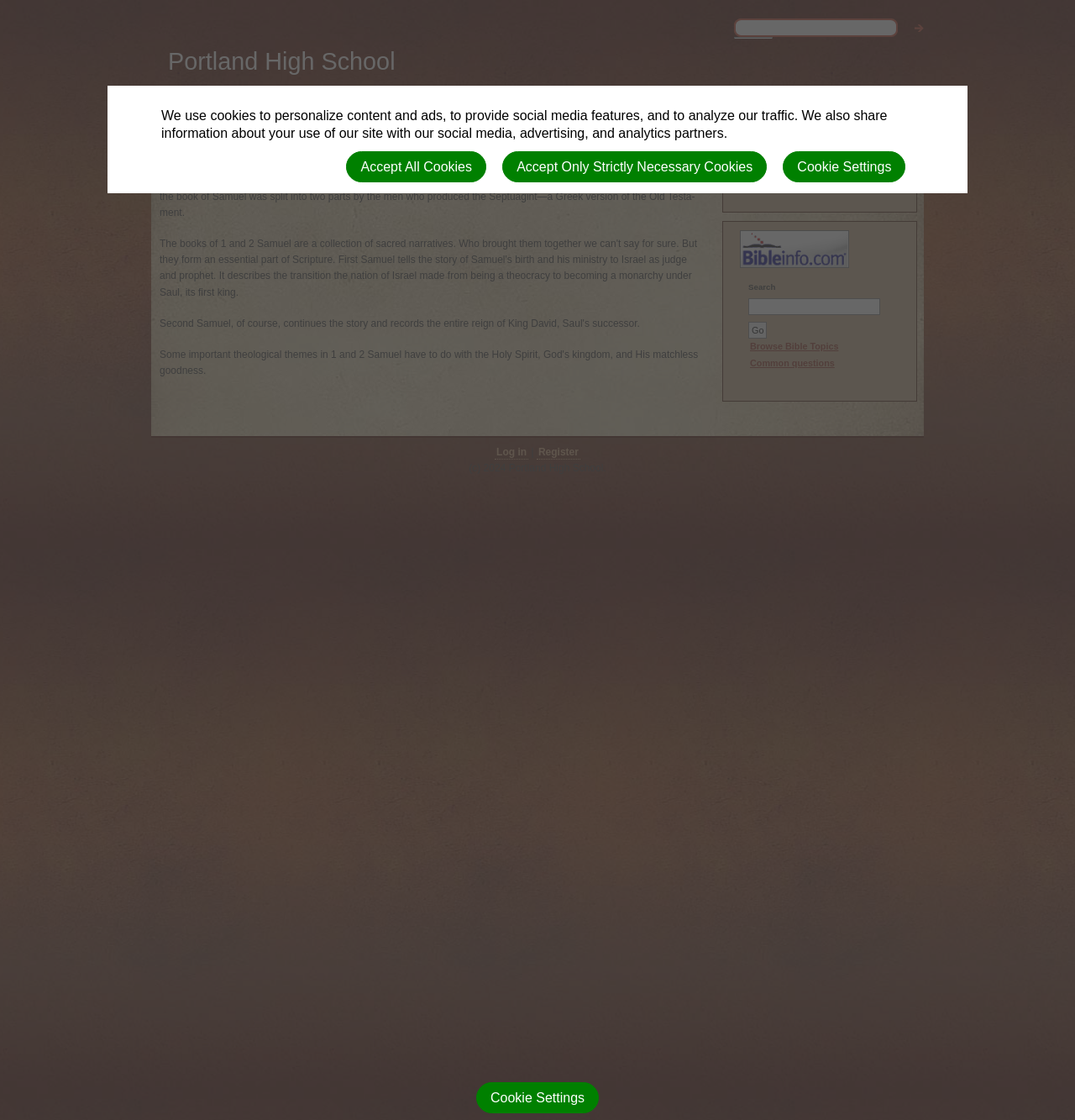What is the copyright year of the webpage?
Please give a detailed and elaborate explanation in response to the question.

The copyright year of the webpage can be found at the bottom of the webpage, where it reads '(c) 2024 Portland High School'.